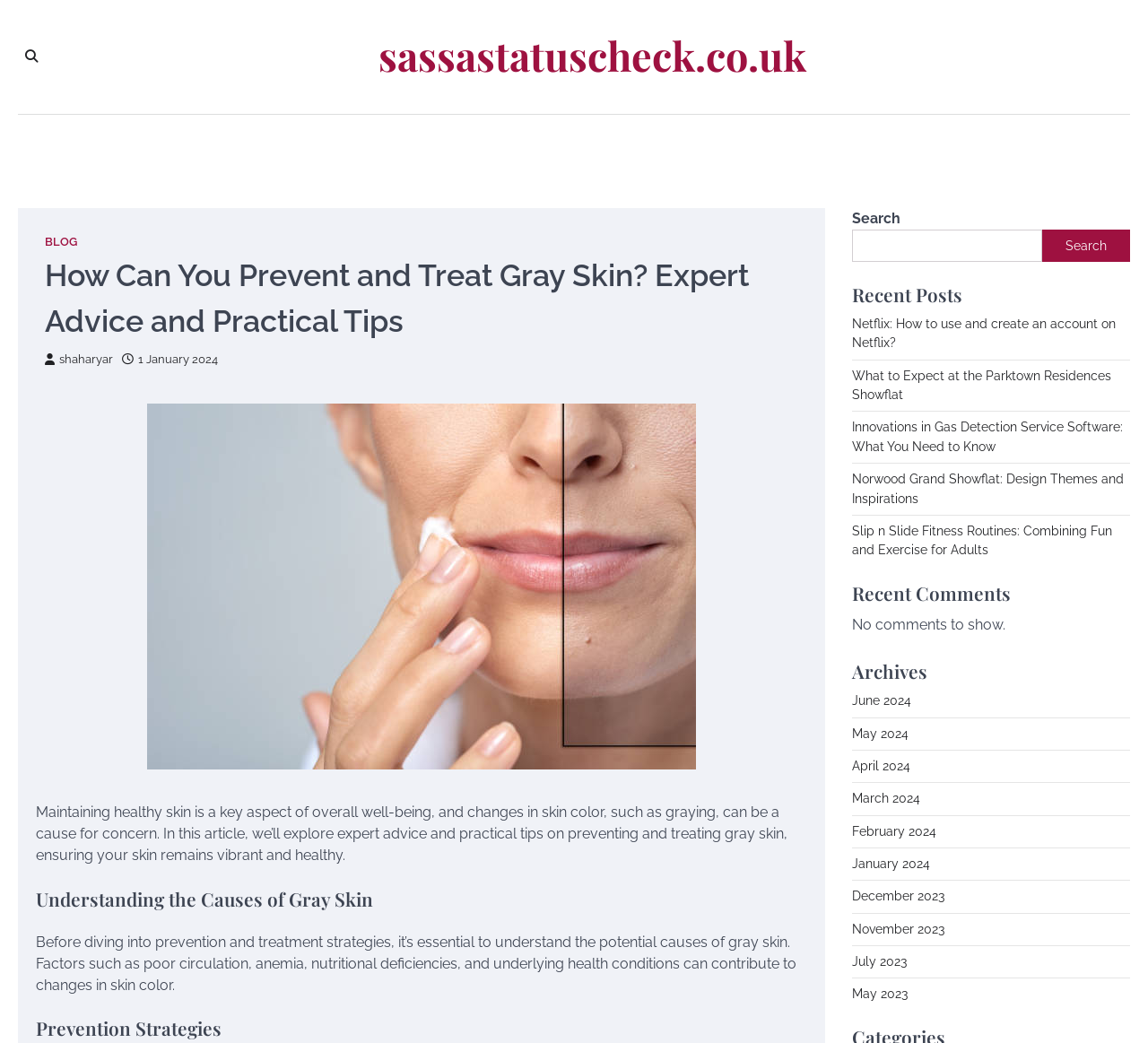Can you show the bounding box coordinates of the region to click on to complete the task described in the instruction: "Read more about 'DC BLOX, Inc'"?

None